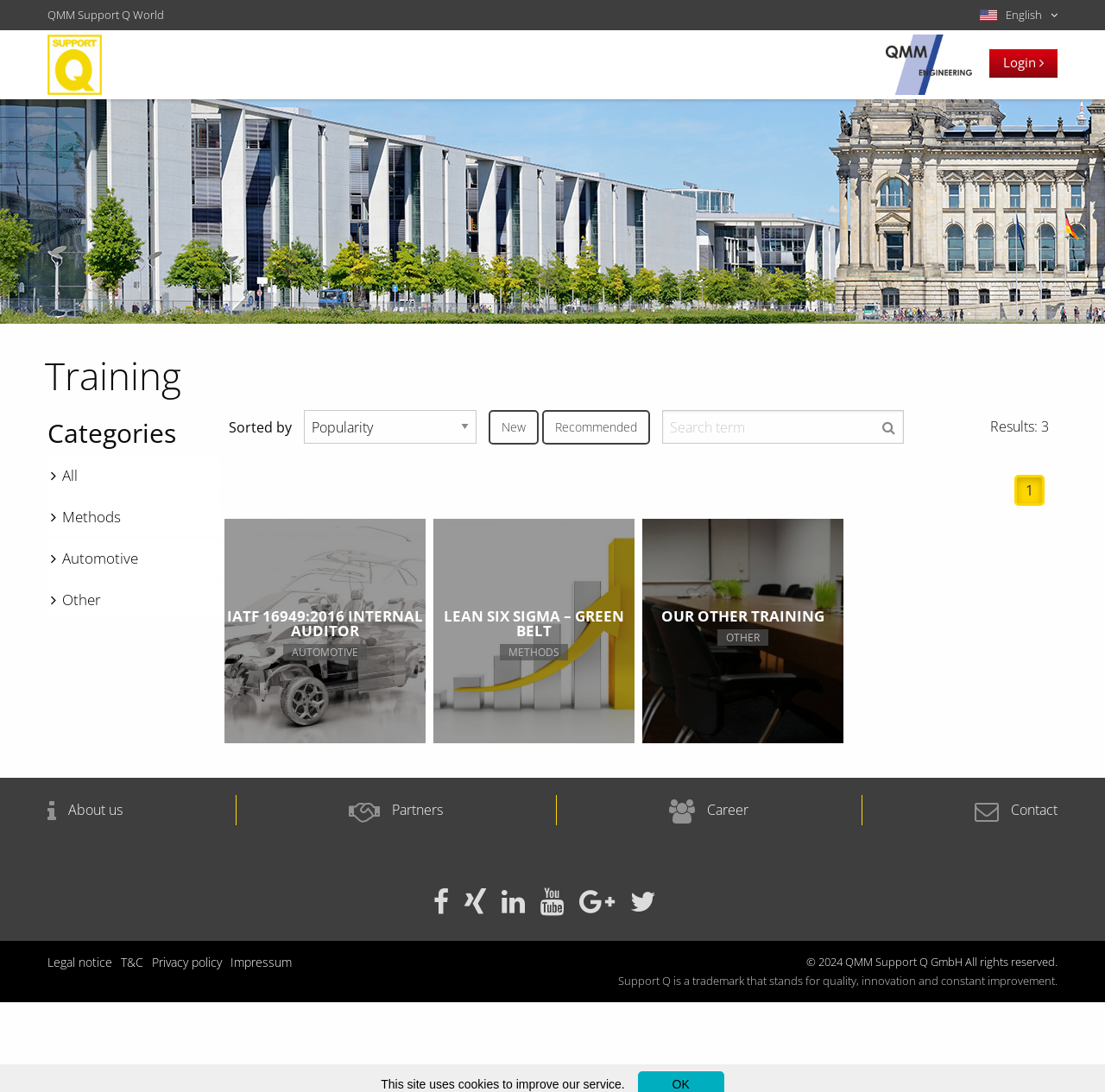What is the current sorting method?
Based on the visual, give a brief answer using one word or a short phrase.

Unknown